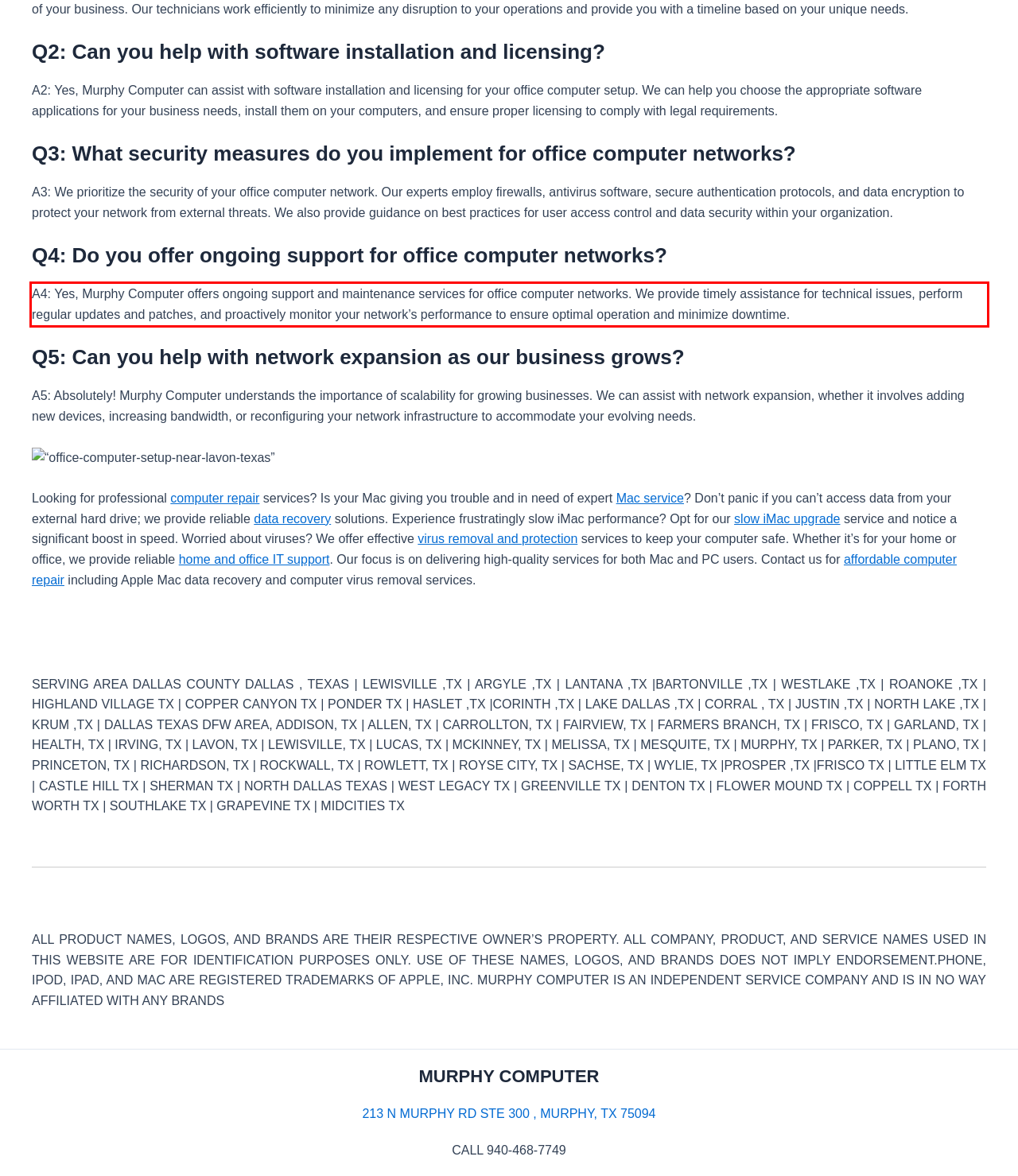You have a screenshot of a webpage, and there is a red bounding box around a UI element. Utilize OCR to extract the text within this red bounding box.

A4: Yes, Murphy Computer offers ongoing support and maintenance services for office computer networks. We provide timely assistance for technical issues, perform regular updates and patches, and proactively monitor your network’s performance to ensure optimal operation and minimize downtime.